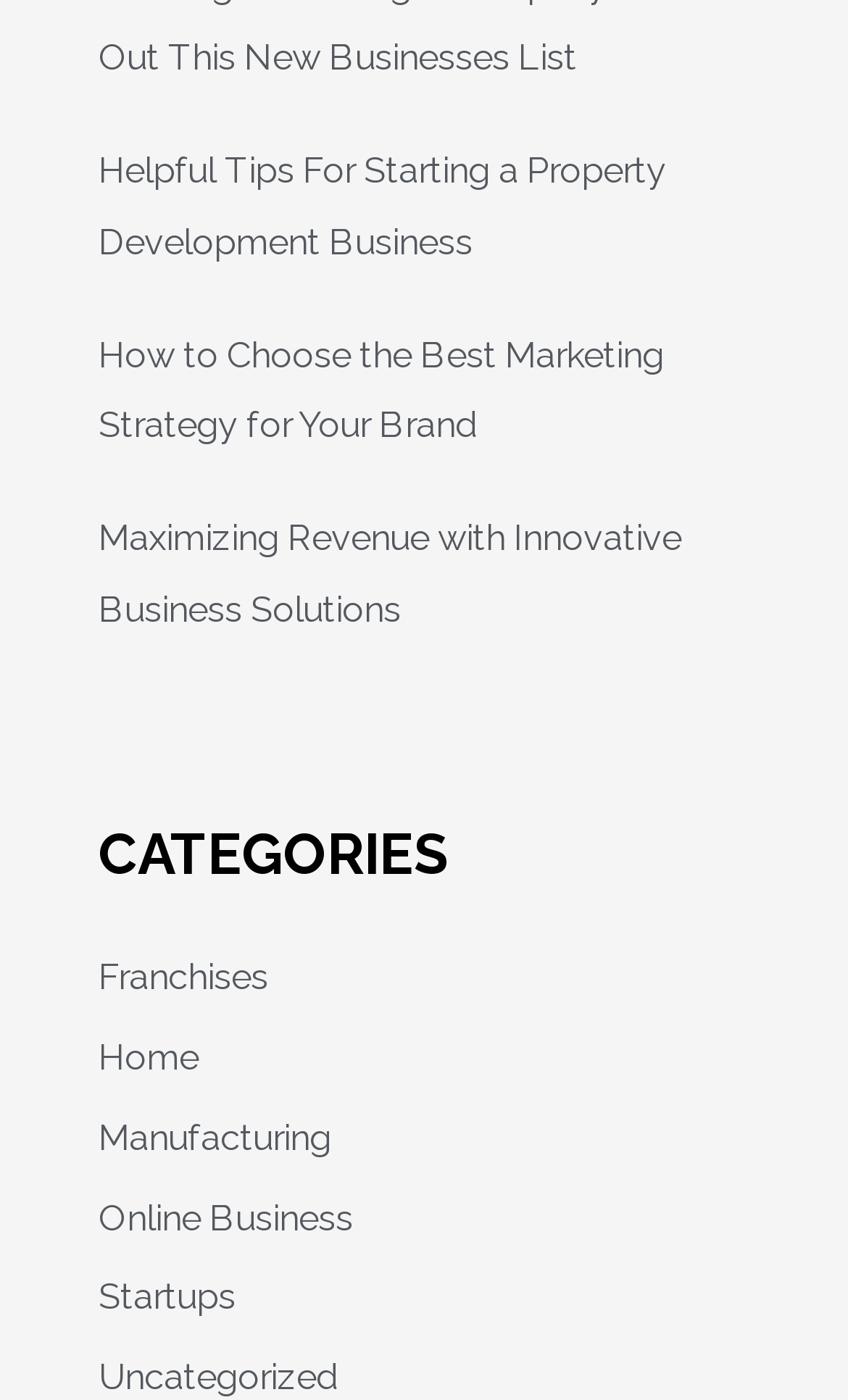Determine the bounding box coordinates in the format (top-left x, top-left y, bottom-right x, bottom-right y). Ensure all values are floating point numbers between 0 and 1. Identify the bounding box of the UI element described by: Online Business

[0.116, 0.855, 0.416, 0.884]